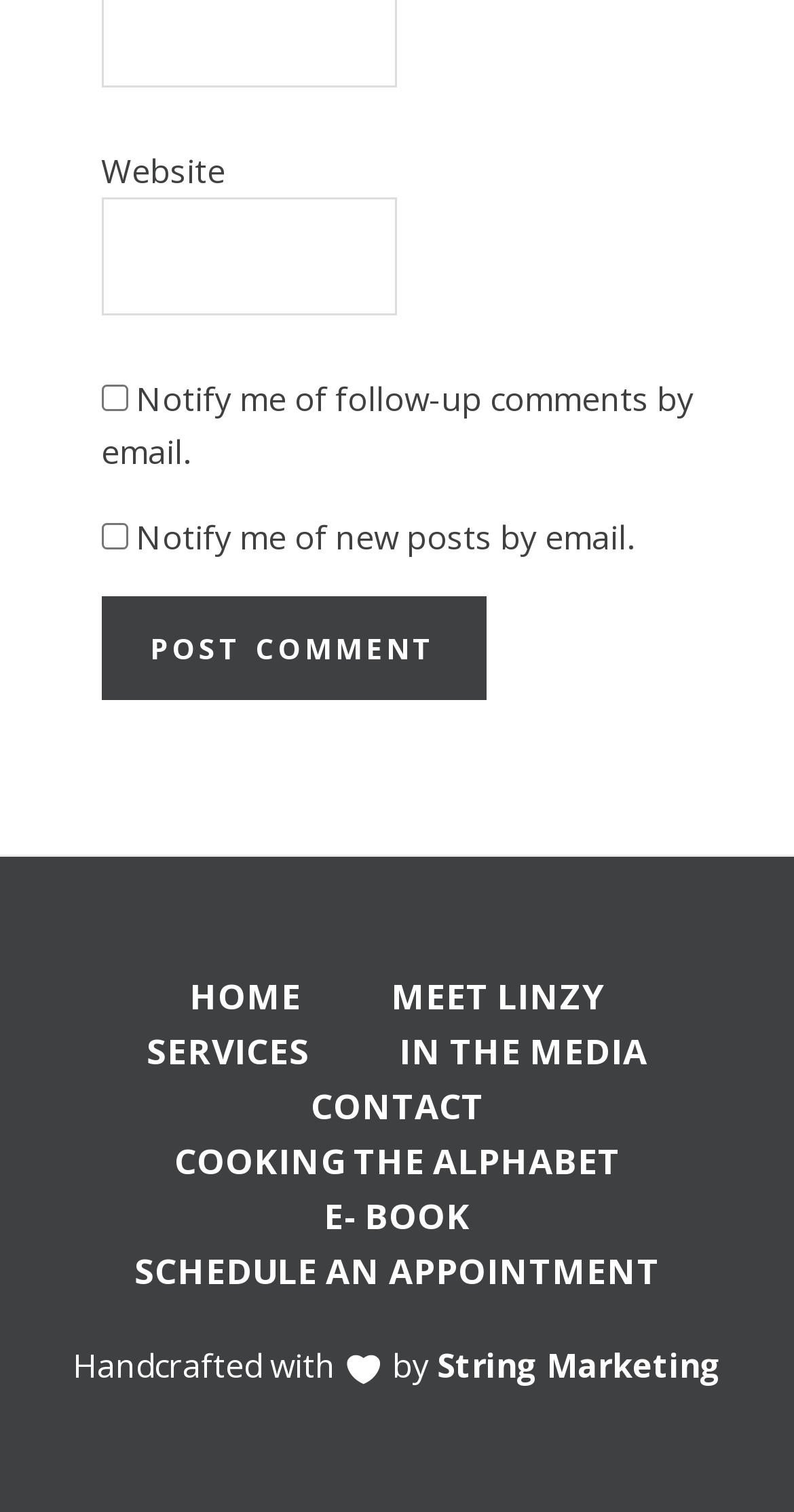Provide the bounding box coordinates for the UI element that is described as: "Meet Linzy".

[0.441, 0.647, 0.813, 0.683]